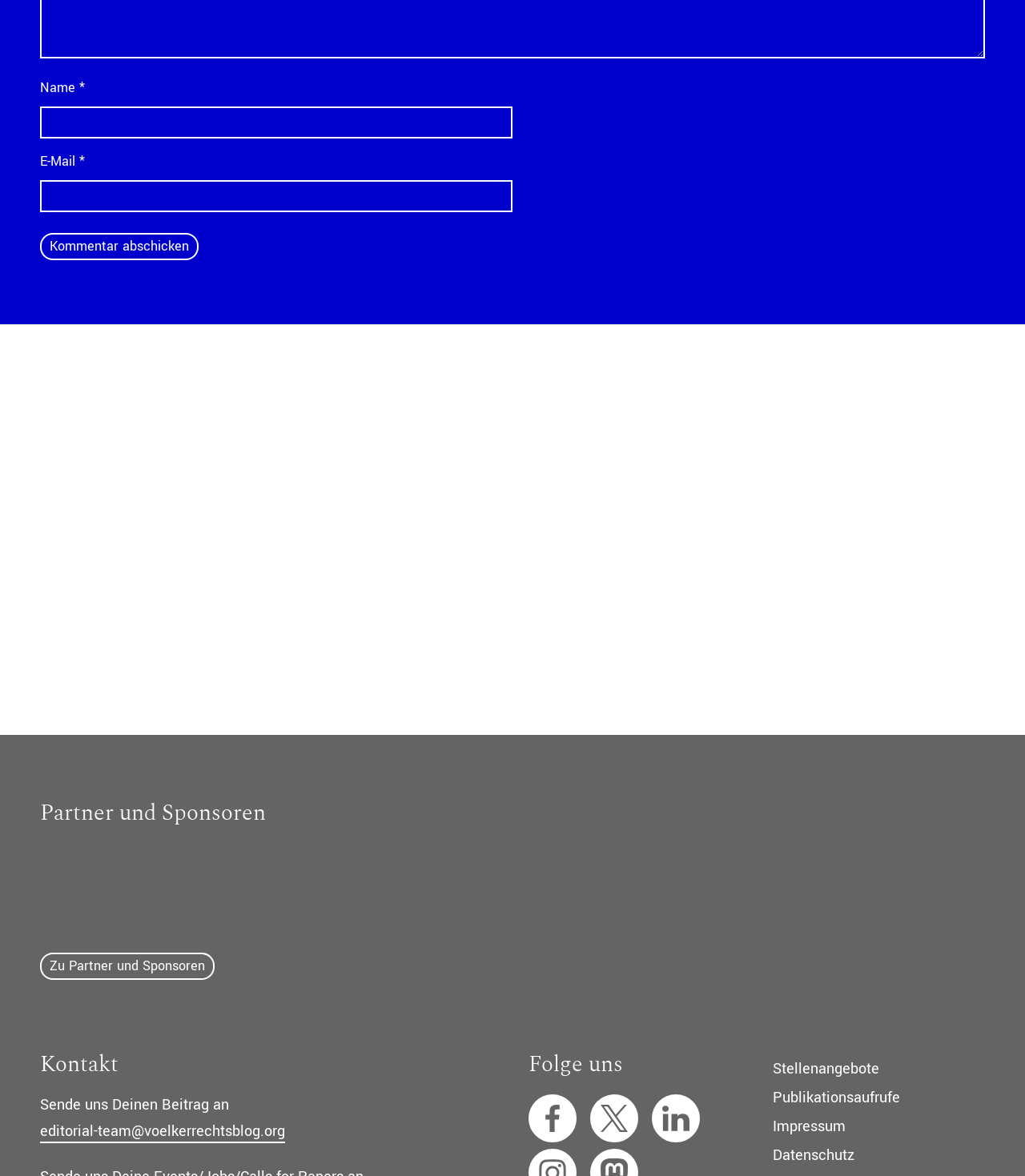Find and specify the bounding box coordinates that correspond to the clickable region for the instruction: "Contact the editorial team".

[0.039, 0.953, 0.278, 0.972]